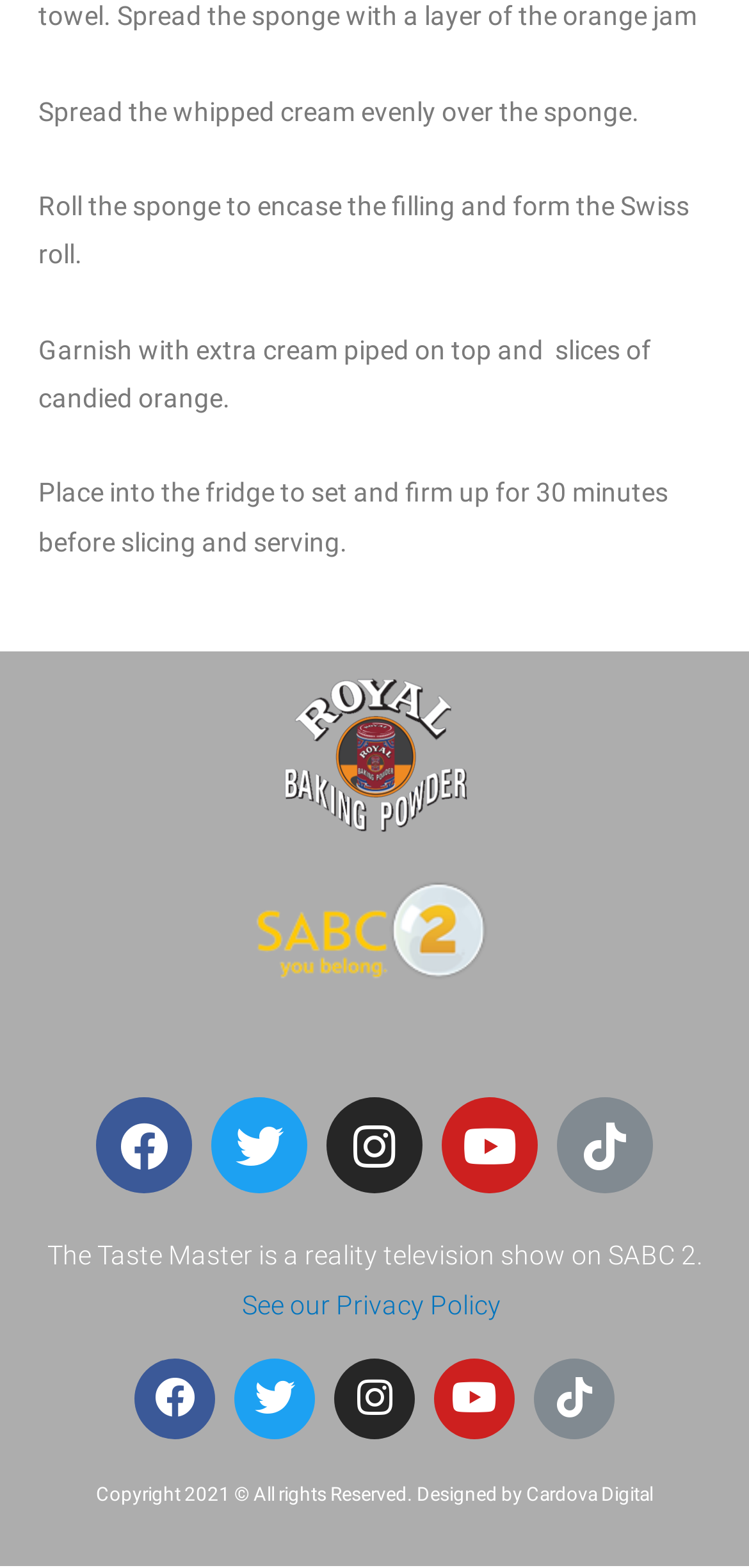Please provide a brief answer to the following inquiry using a single word or phrase:
How many social media links are there?

5